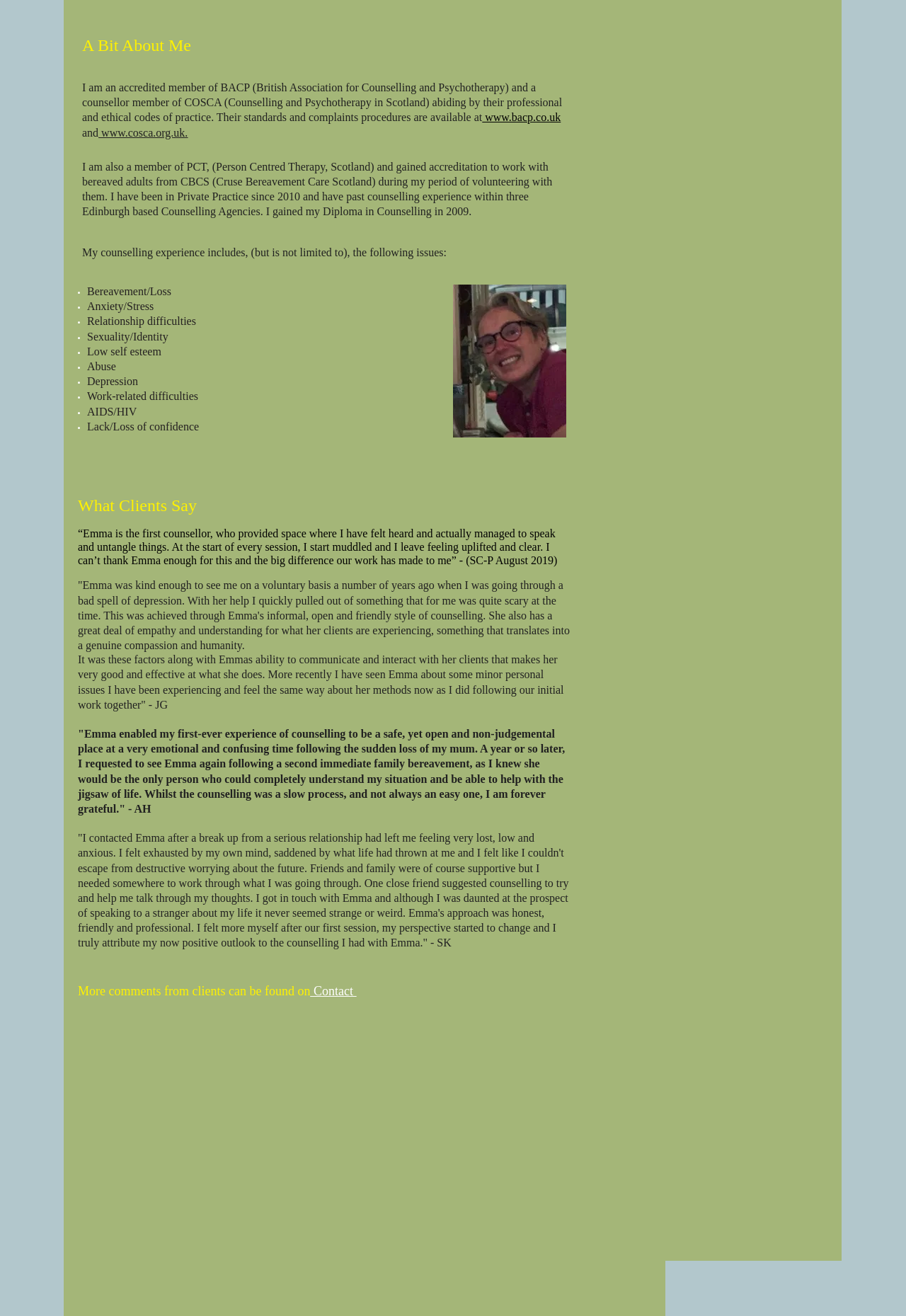Give the bounding box coordinates for the element described as: "Meranda Devan".

None